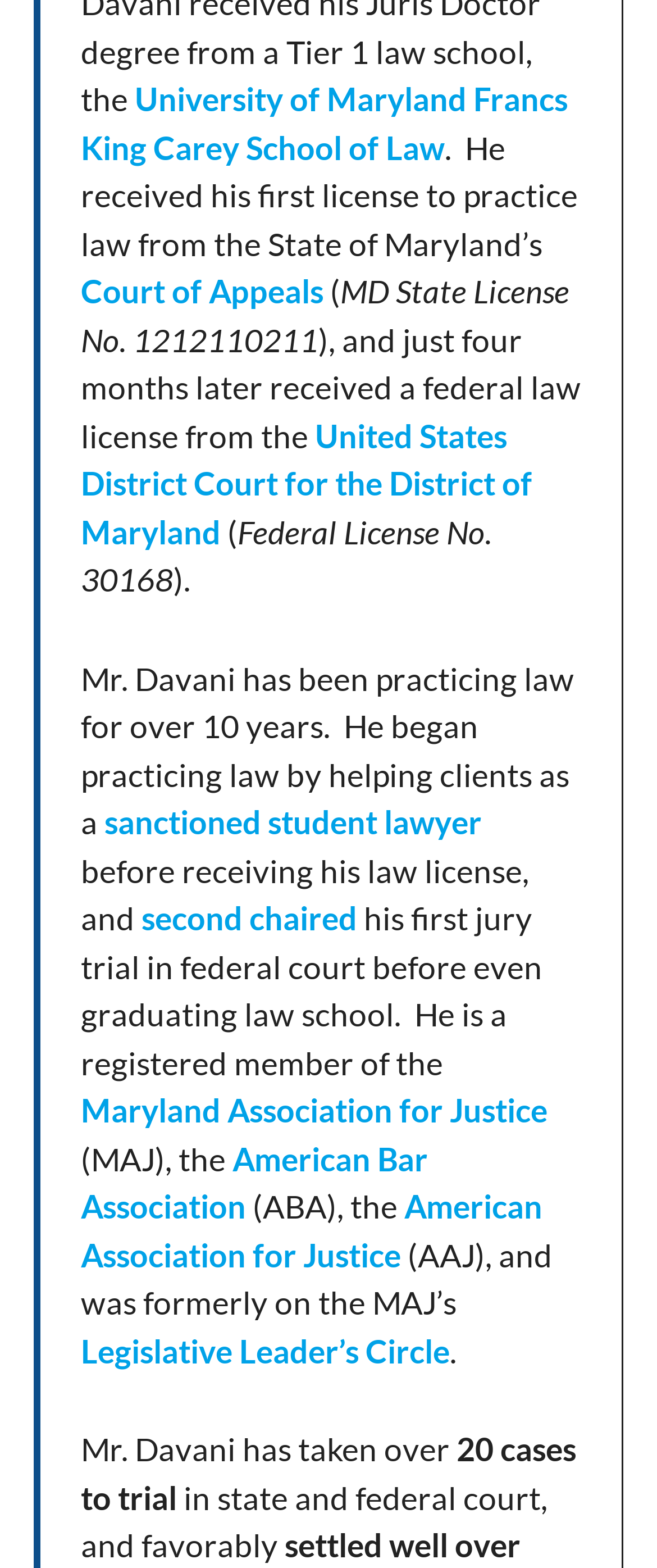Given the element description cake disposable gen 3 Vapes, predict the bounding box coordinates for the UI element in the webpage screenshot. The format should be (top-left x, top-left y, bottom-right x, bottom-right y), and the values should be between 0 and 1.

None